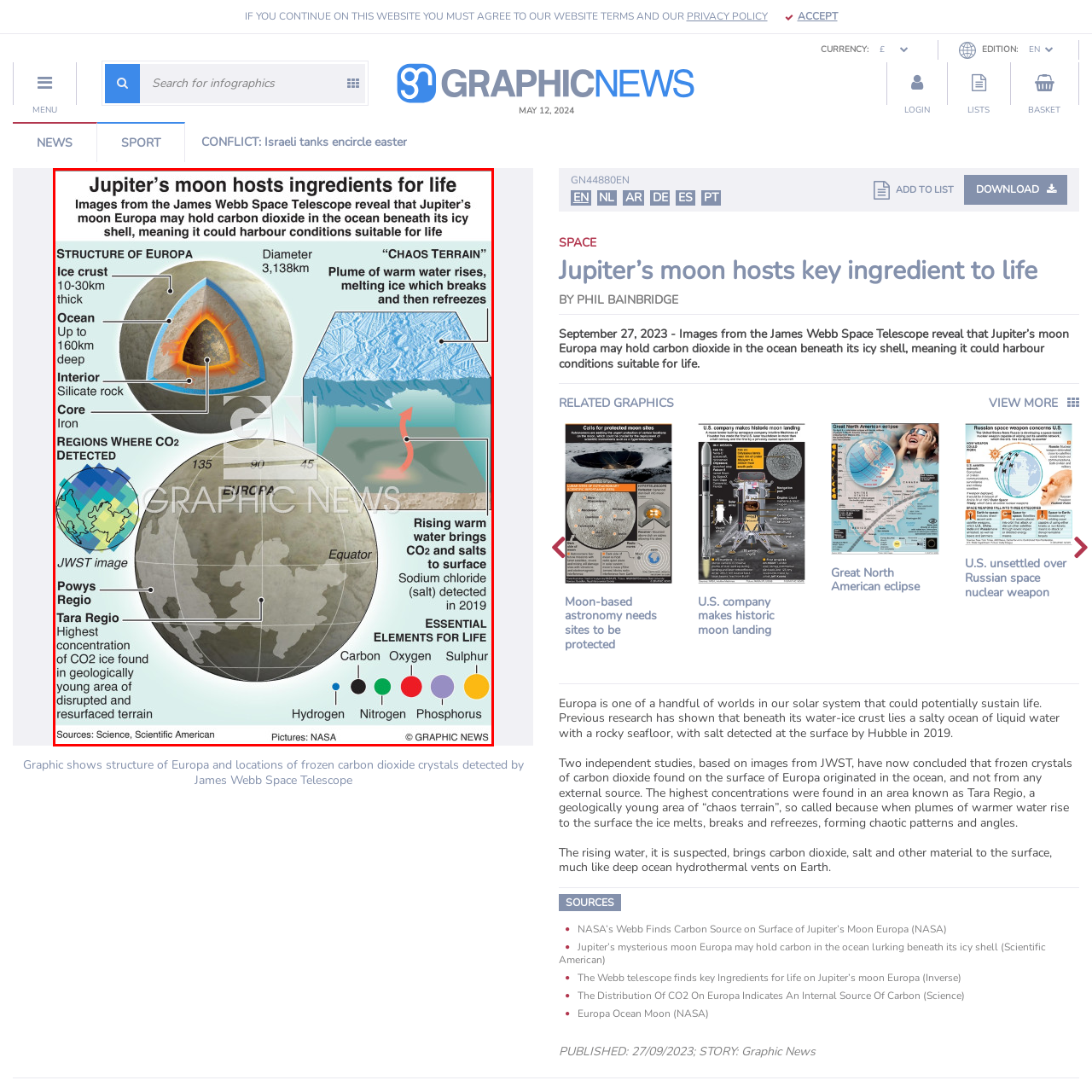Observe the image within the red outline and respond to the ensuing question with a detailed explanation based on the visual aspects of the image: 
What elements are essential for life on Europa?

The infographic highlights the presence of essential elements for life, including carbon, hydrogen, oxygen, nitrogen, sulfur, and phosphorus, which are depicted within the graphic, suggesting that Europa may harbor conditions suitable for living organisms.